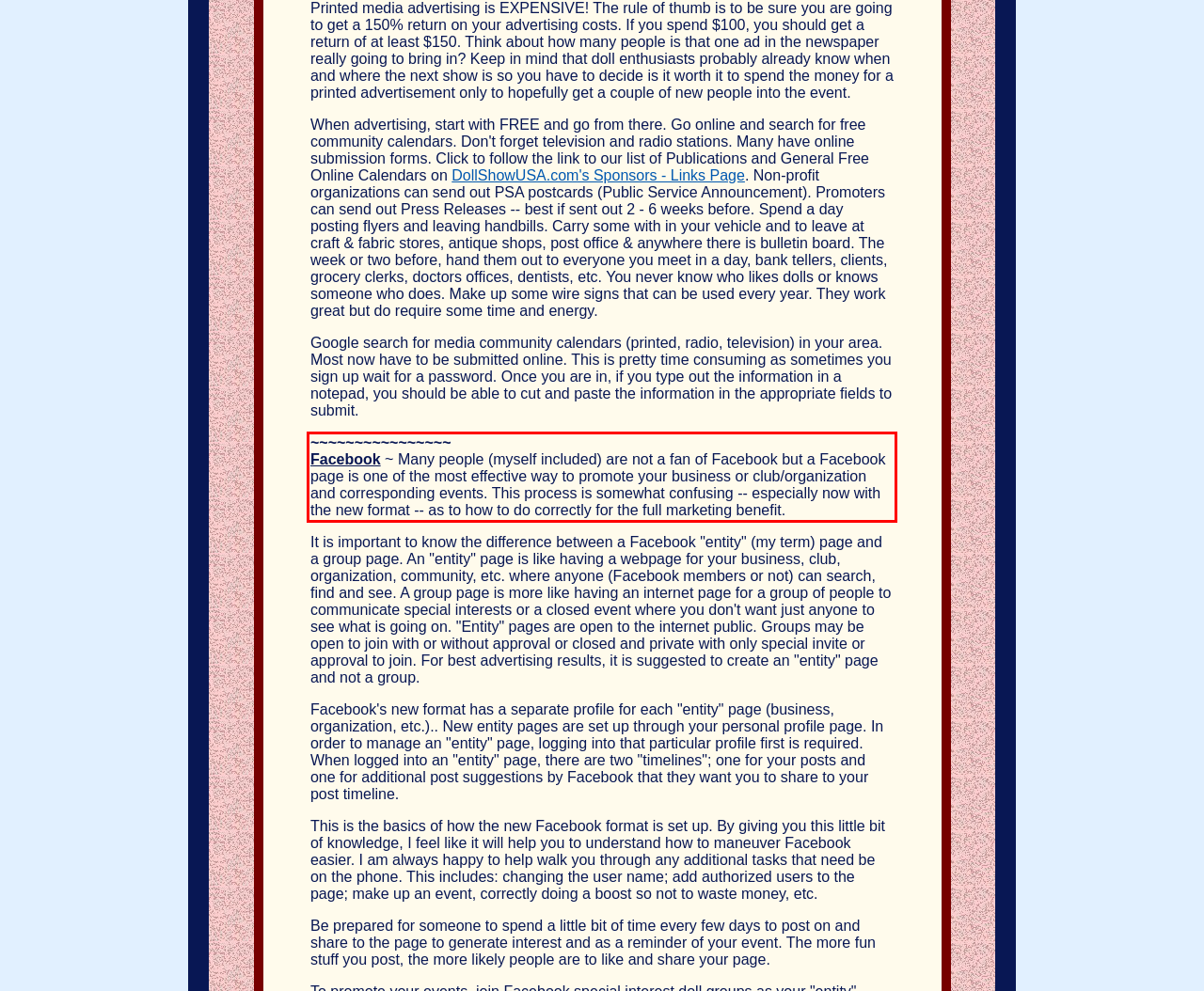Analyze the screenshot of a webpage where a red rectangle is bounding a UI element. Extract and generate the text content within this red bounding box.

~~~~~~~~~~~~~~~~ Facebook ~ Many people (myself included) are not a fan of Facebook but a Facebook page is one of the most effective way to promote your business or club/organization and corresponding events. This process is somewhat confusing -- especially now with the new format -- as to how to do correctly for the full marketing benefit.